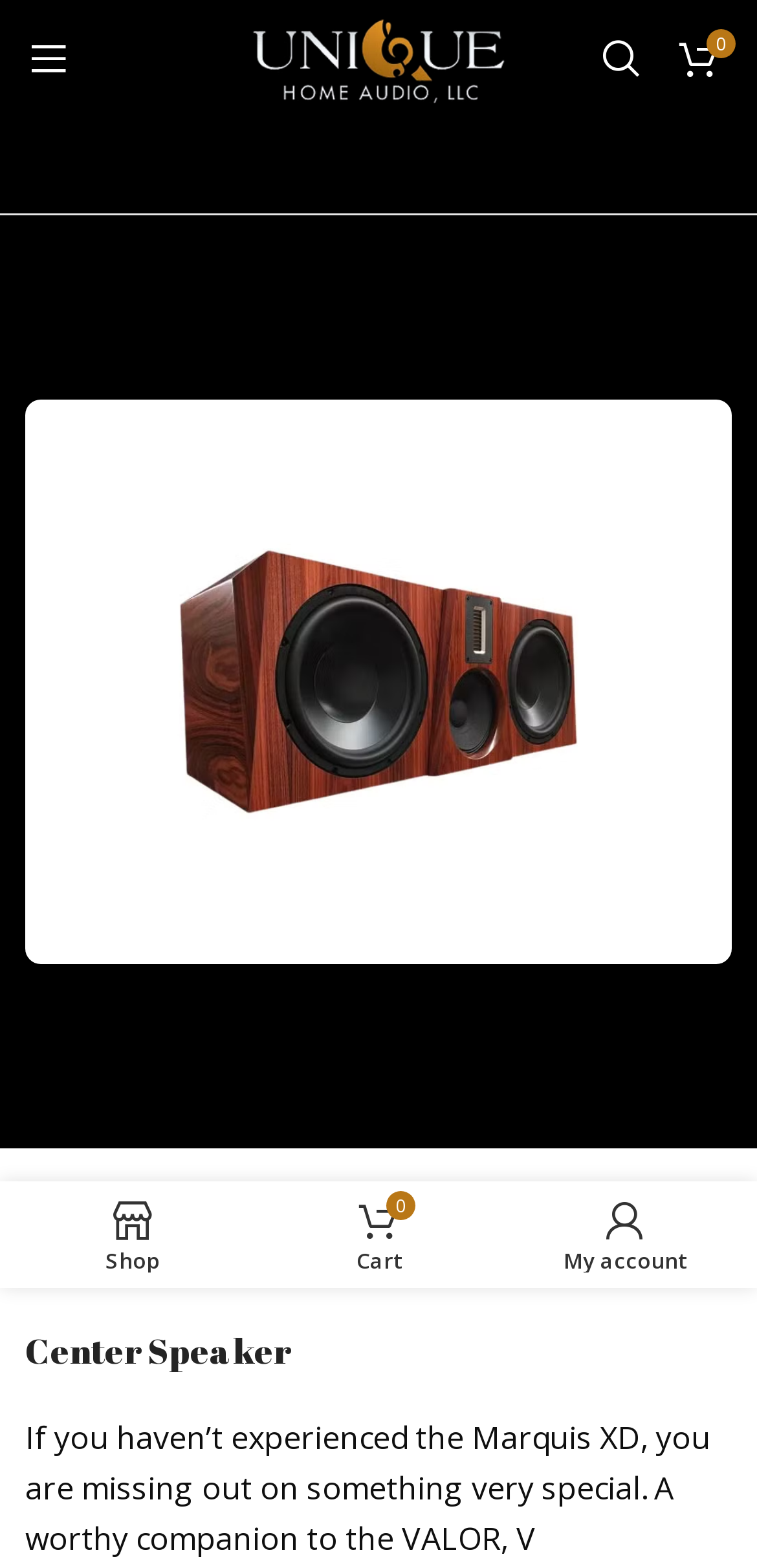Give a one-word or short phrase answer to the question: 
How many navigation links are there?

5